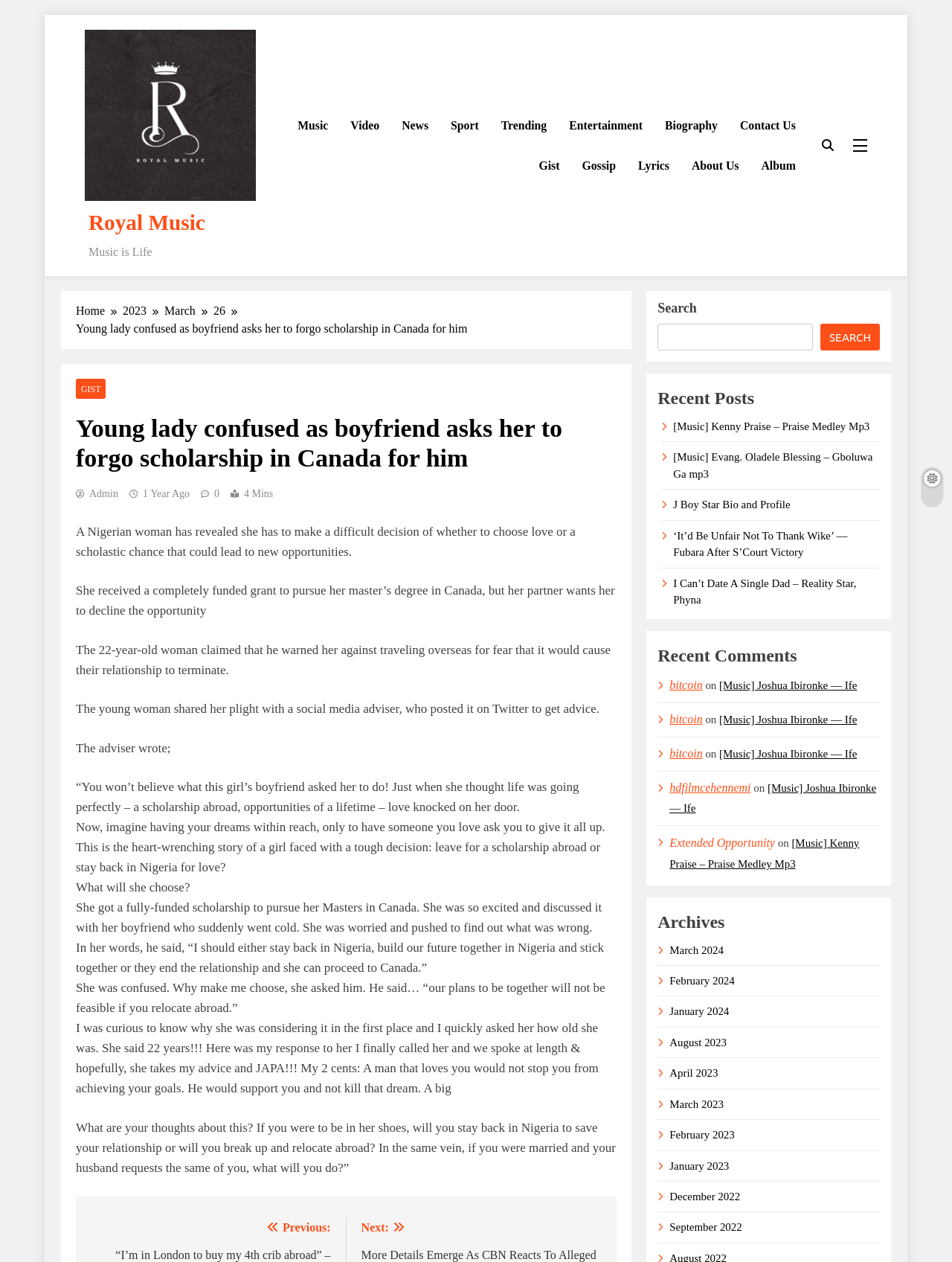Ascertain the bounding box coordinates for the UI element detailed here: "parent_node: Royal Music". The coordinates should be provided as [left, top, right, bottom] with each value being a float between 0 and 1.

[0.089, 0.024, 0.269, 0.163]